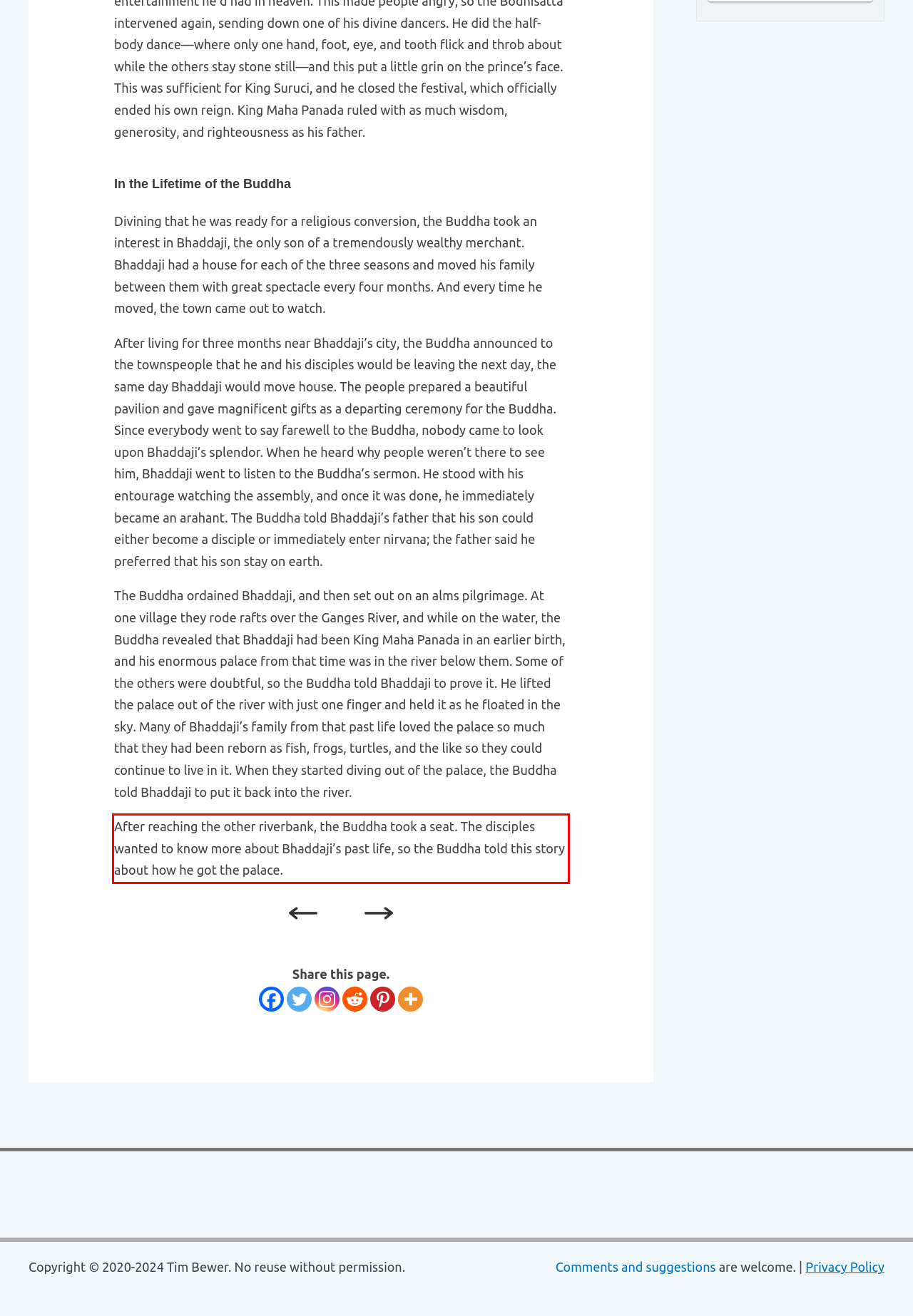Please use OCR to extract the text content from the red bounding box in the provided webpage screenshot.

After reaching the other riverbank, the Buddha took a seat. The disciples wanted to know more about Bhaddaji’s past life, so the Buddha told this story about how he got the palace.